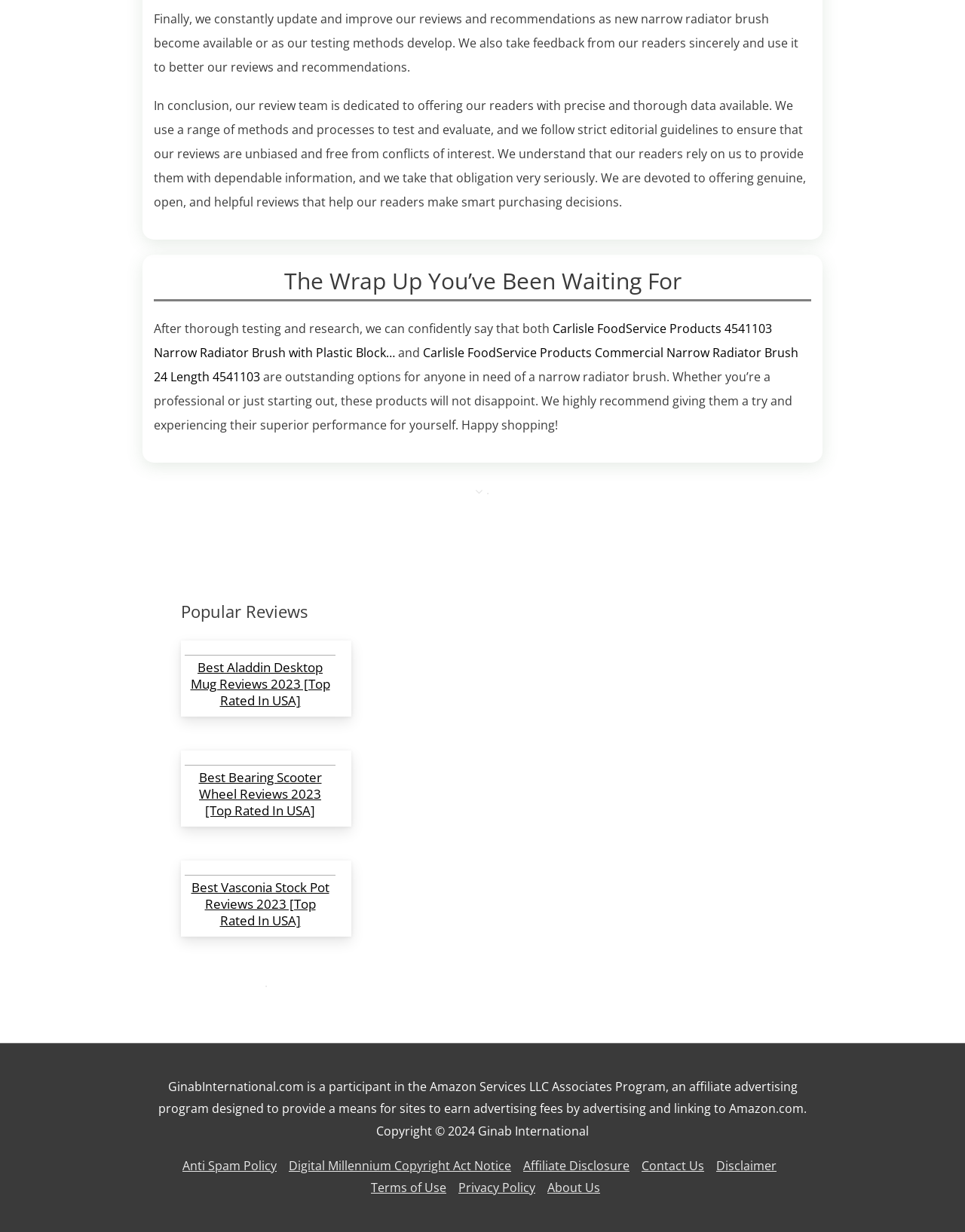Find and indicate the bounding box coordinates of the region you should select to follow the given instruction: "Click on the 'sitemap' link".

[0.148, 0.704, 0.195, 0.718]